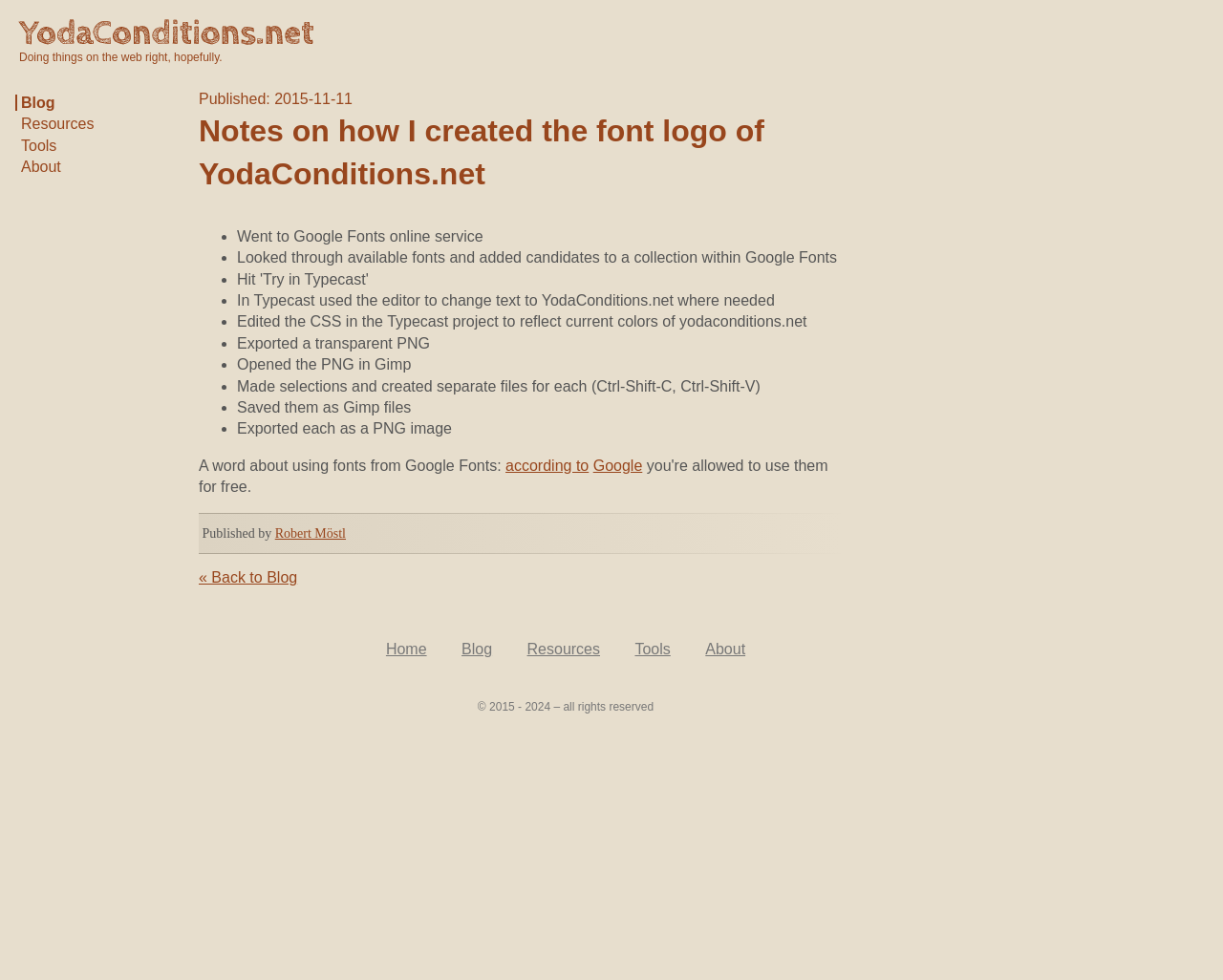Respond to the following question using a concise word or phrase: 
What is the purpose of the article?

Creating font logo